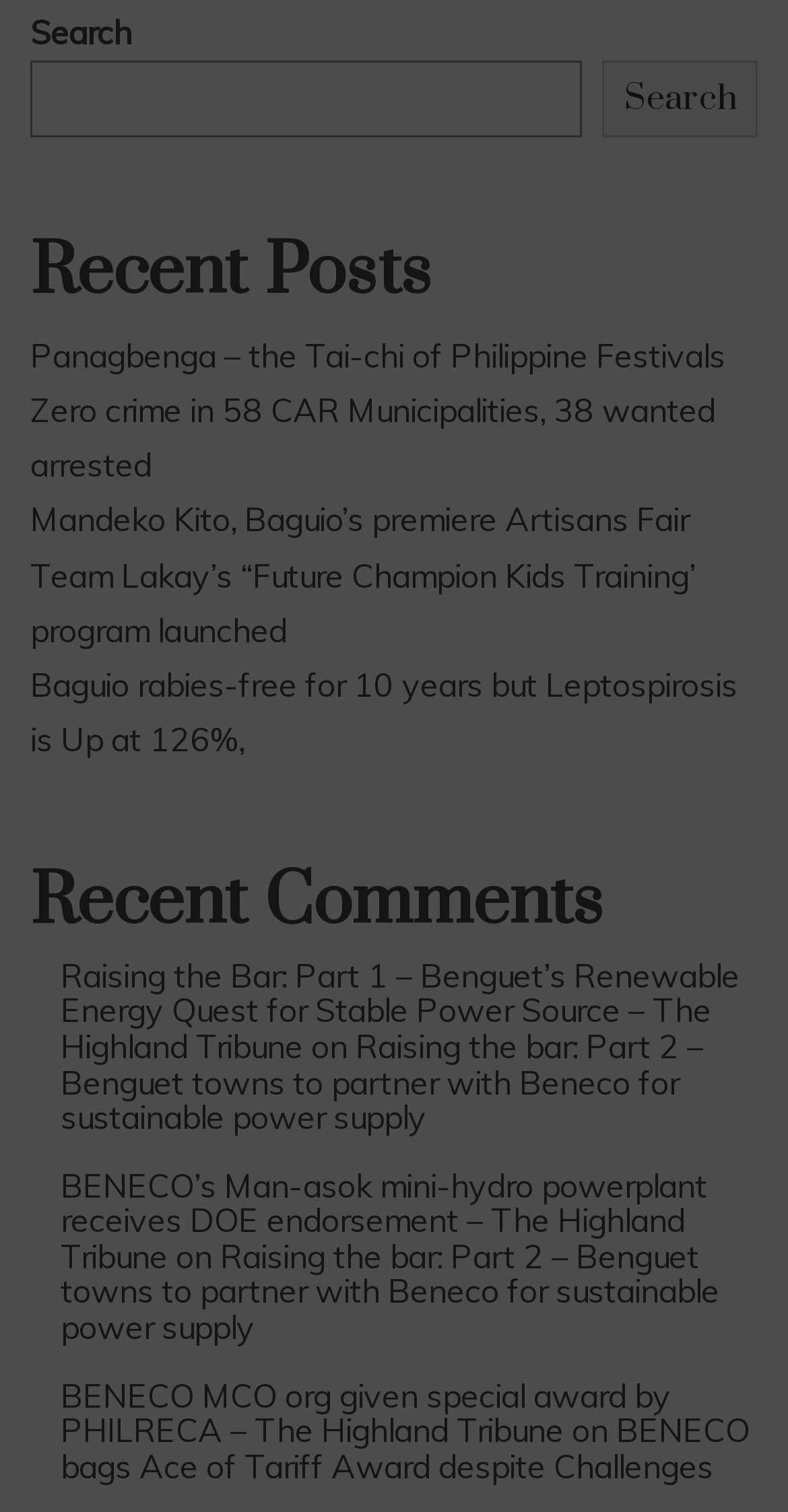Examine the image carefully and respond to the question with a detailed answer: 
What is the format of the links in the 'Recent Posts' section?

The links in the 'Recent Posts' section have a format of title followed by a date, such as 'Panagbenga – the Tai-chi of Philippine Festivals' and 'on' followed by a date. This suggests that the format of the links in the 'Recent Posts' section is title with date.